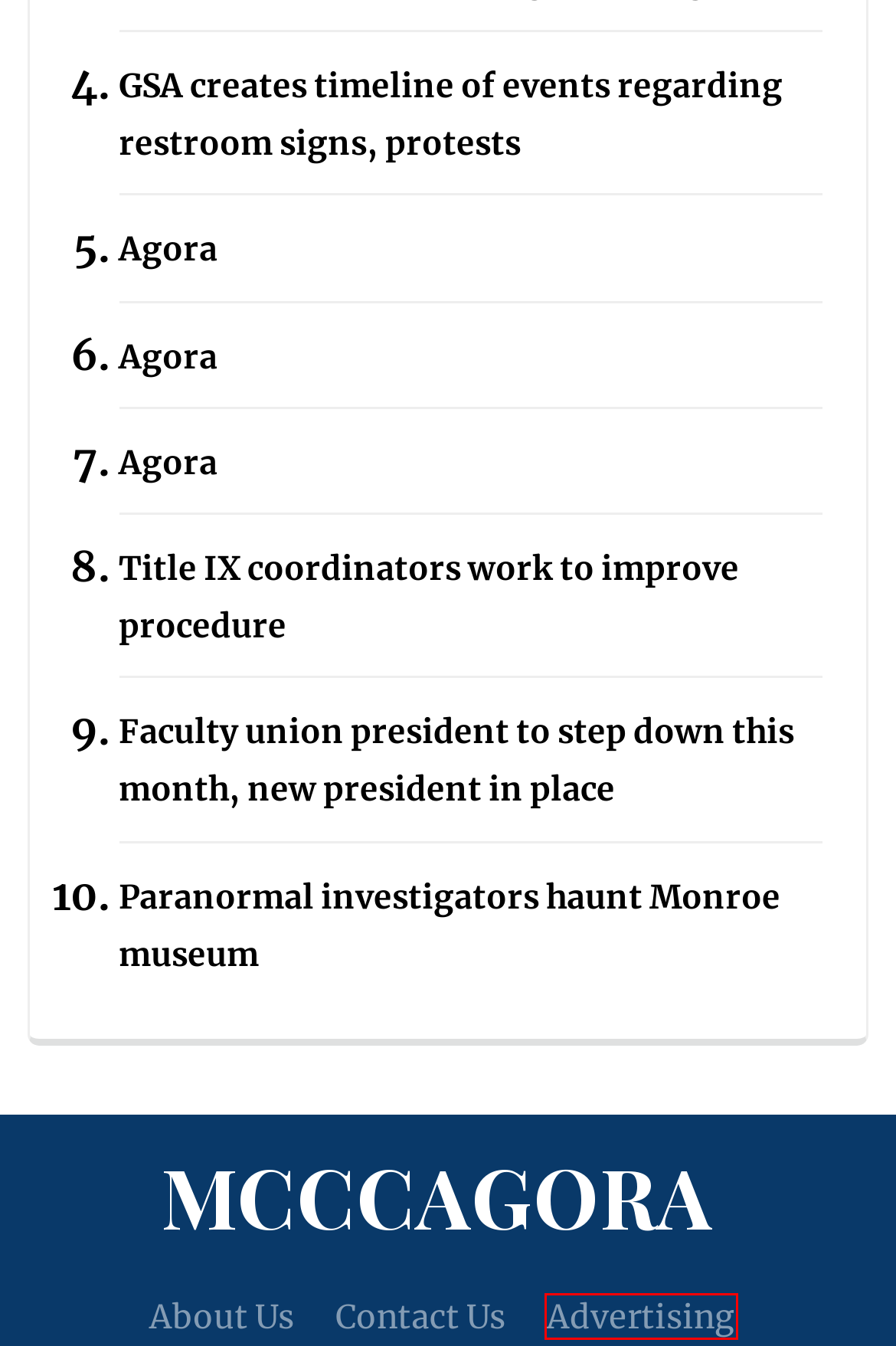Look at the screenshot of a webpage, where a red bounding box highlights an element. Select the best description that matches the new webpage after clicking the highlighted element. Here are the candidates:
A. About Us – Mcccagora
B. Title IX coordinators work to improve procedure – Mcccagora
C. GSA creates timeline of events regarding restroom signs, protests – Mcccagora
D. Faculty union president to step down this month, new president in place – Mcccagora
E. Advertising – Mcccagora
F. Contact Us – Mcccagora
G. Paranormal investigators haunt Monroe museum – Mcccagora
H. Agora – Mcccagora

E